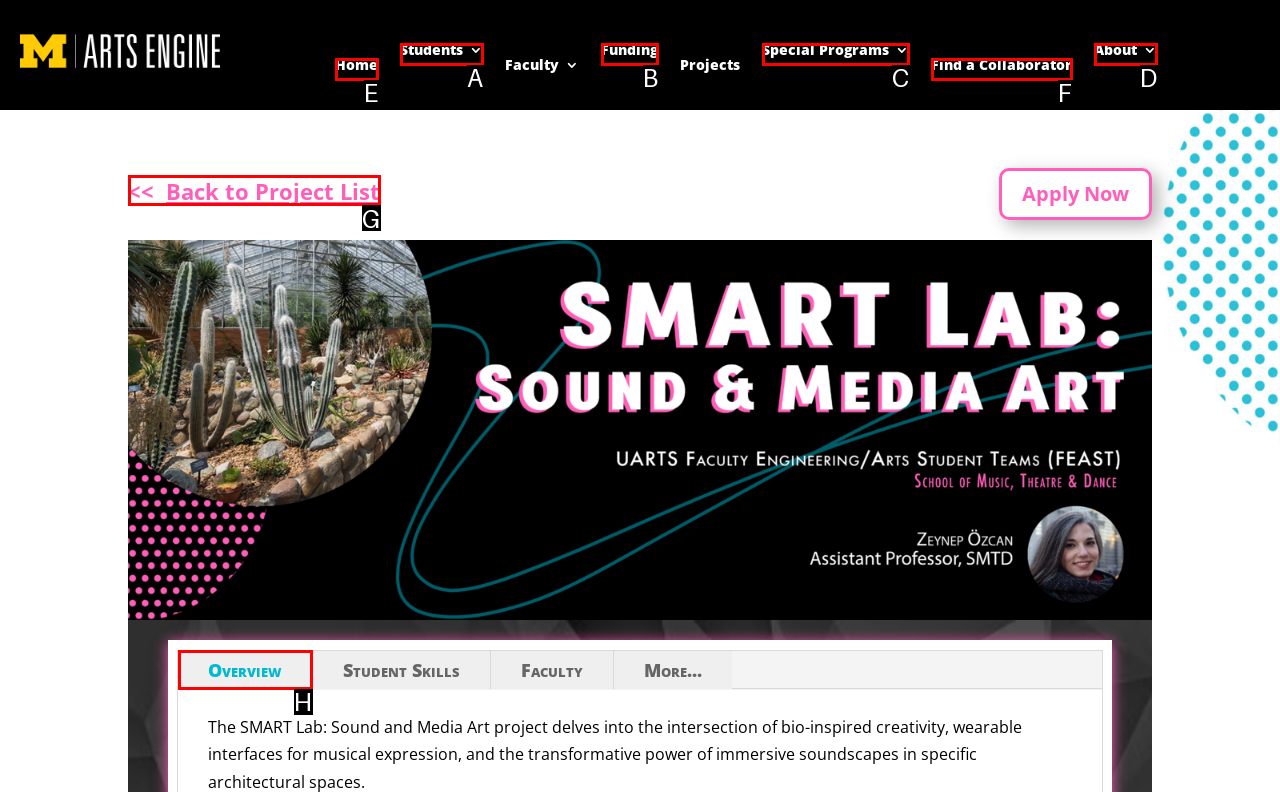From the options provided, determine which HTML element best fits the description: Find a Collaborator. Answer with the correct letter.

F